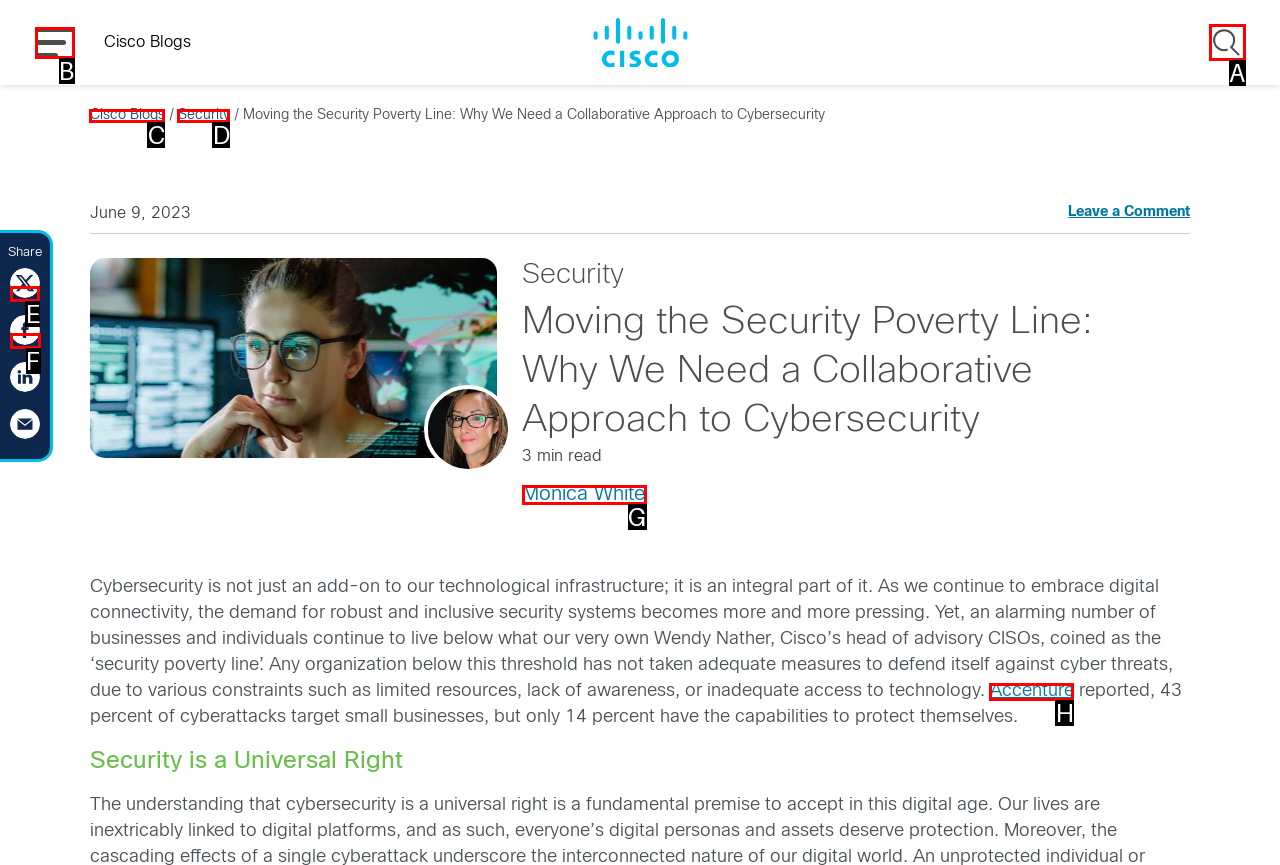Which letter corresponds to the correct option to complete the task: Share on Twitter?
Answer with the letter of the chosen UI element.

E